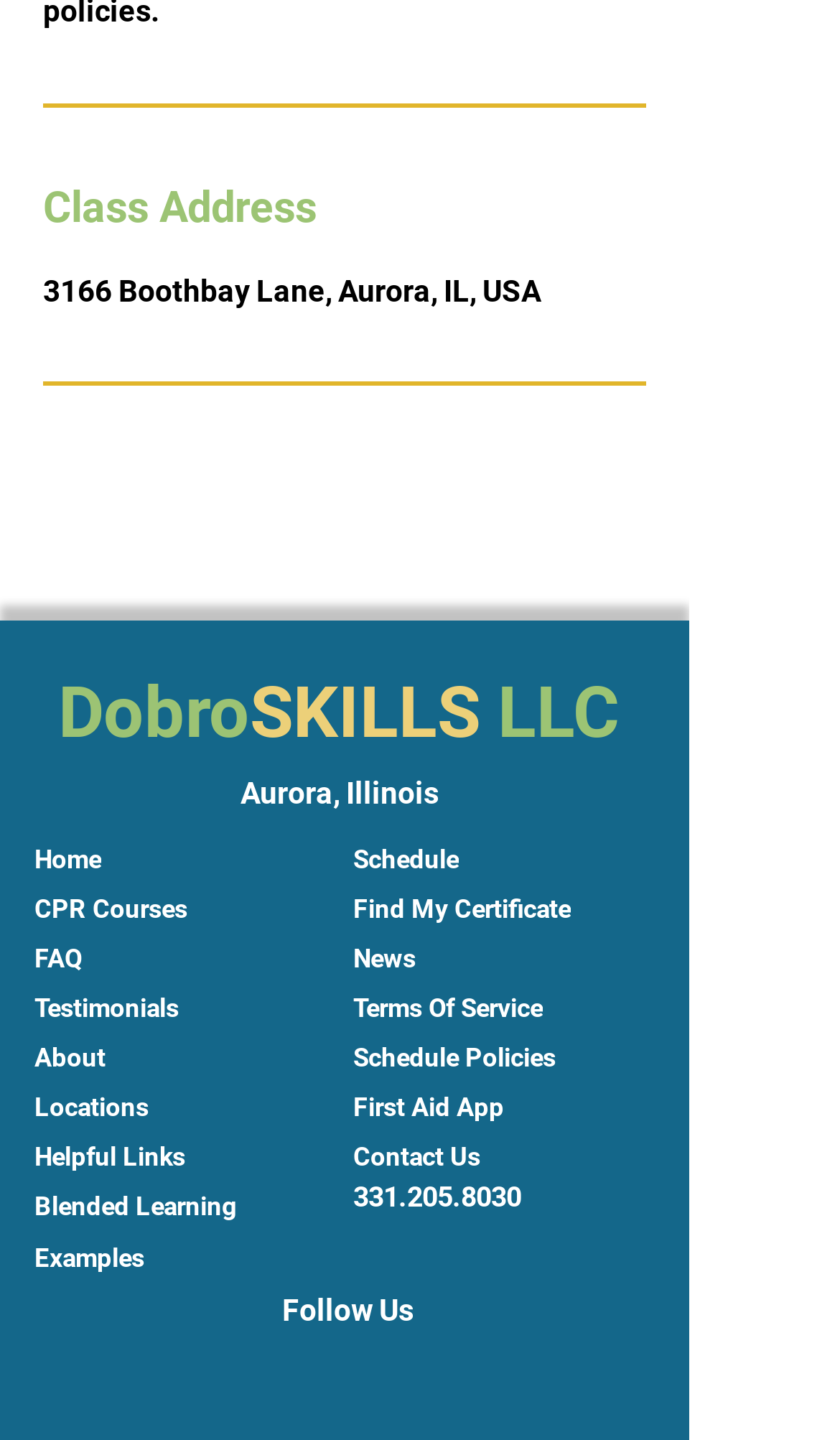What is the address mentioned on the webpage?
Please give a detailed and elaborate answer to the question based on the image.

I found the address by looking at the StaticText element with the text '3166 Boothbay Lane, Aurora, IL, USA' which is located at coordinates [0.051, 0.19, 0.644, 0.214].